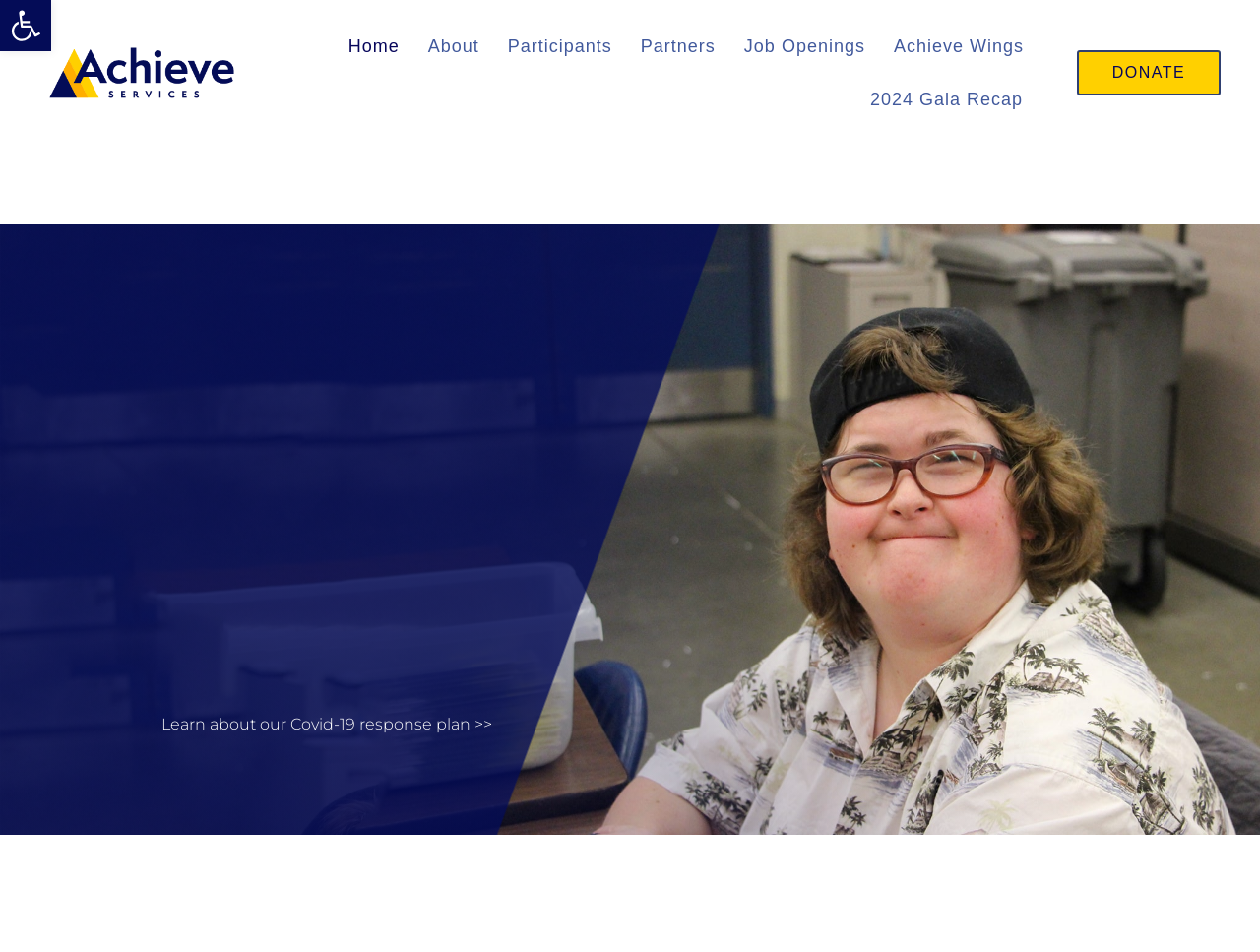How many navigation links are there?
Observe the image and answer the question with a one-word or short phrase response.

7